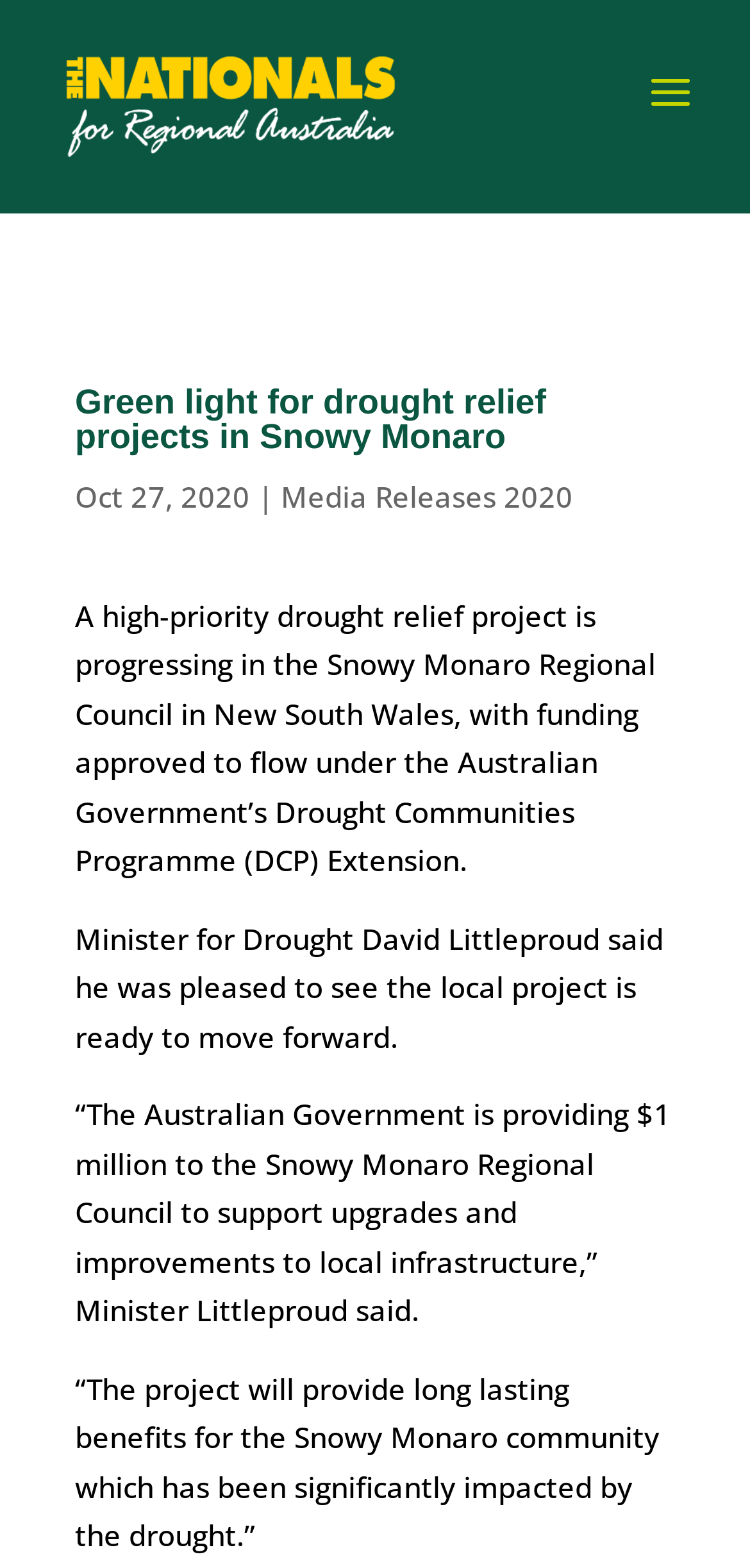Extract the main title from the webpage.

Green light for drought relief projects in Snowy Monaro